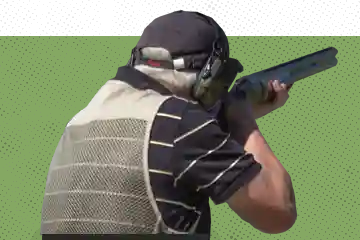What is the environment of the activity?
Please respond to the question with as much detail as possible.

The image depicts the clay pigeon shooting activity taking place in an outdoor environment, characterized by a well-lit backdrop, which emphasizes the excitement and focus associated with this popular shooting sport.